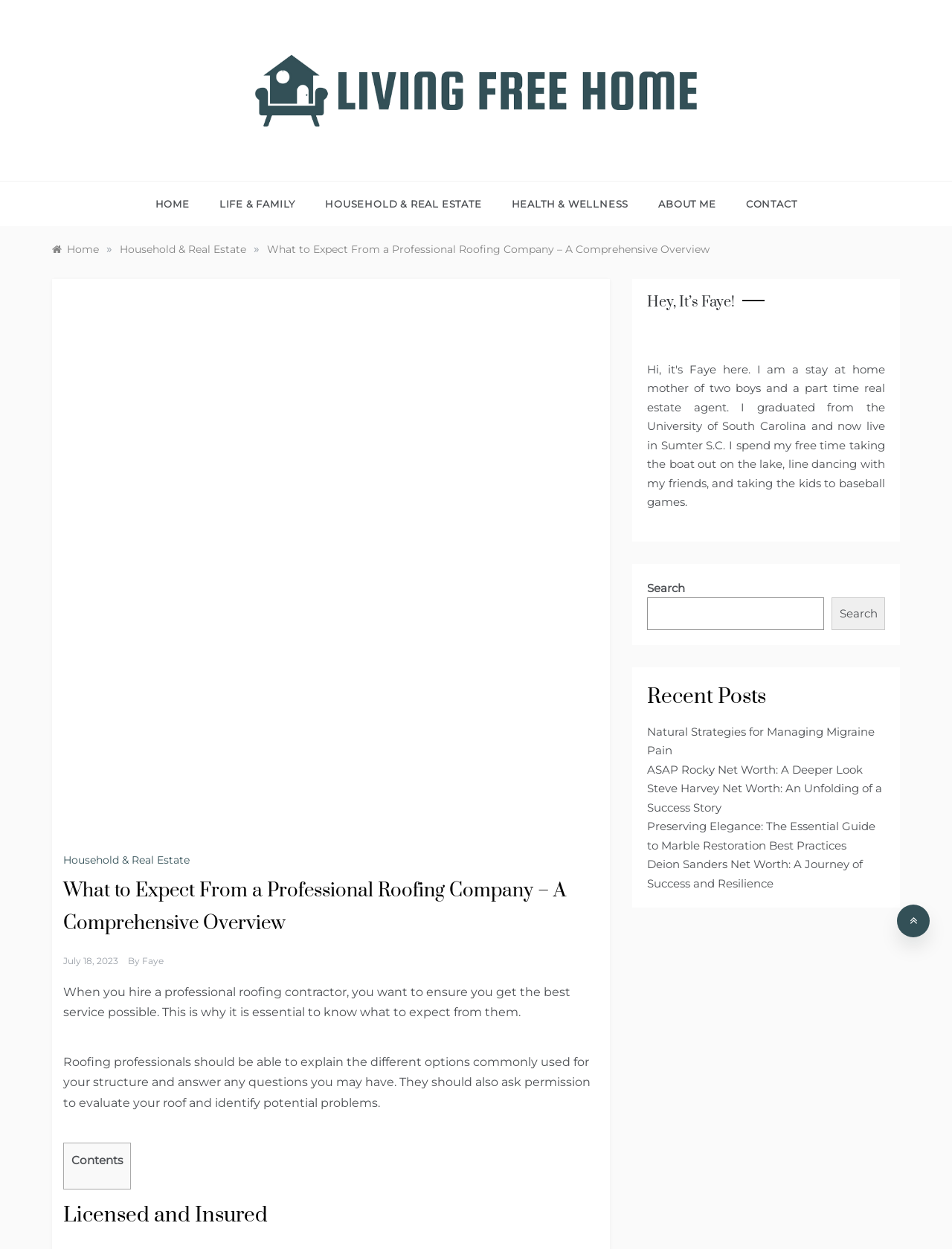Identify the bounding box coordinates for the UI element described as follows: Household & Real Estate. Use the format (top-left x, top-left y, bottom-right x, bottom-right y) and ensure all values are floating point numbers between 0 and 1.

[0.326, 0.145, 0.522, 0.181]